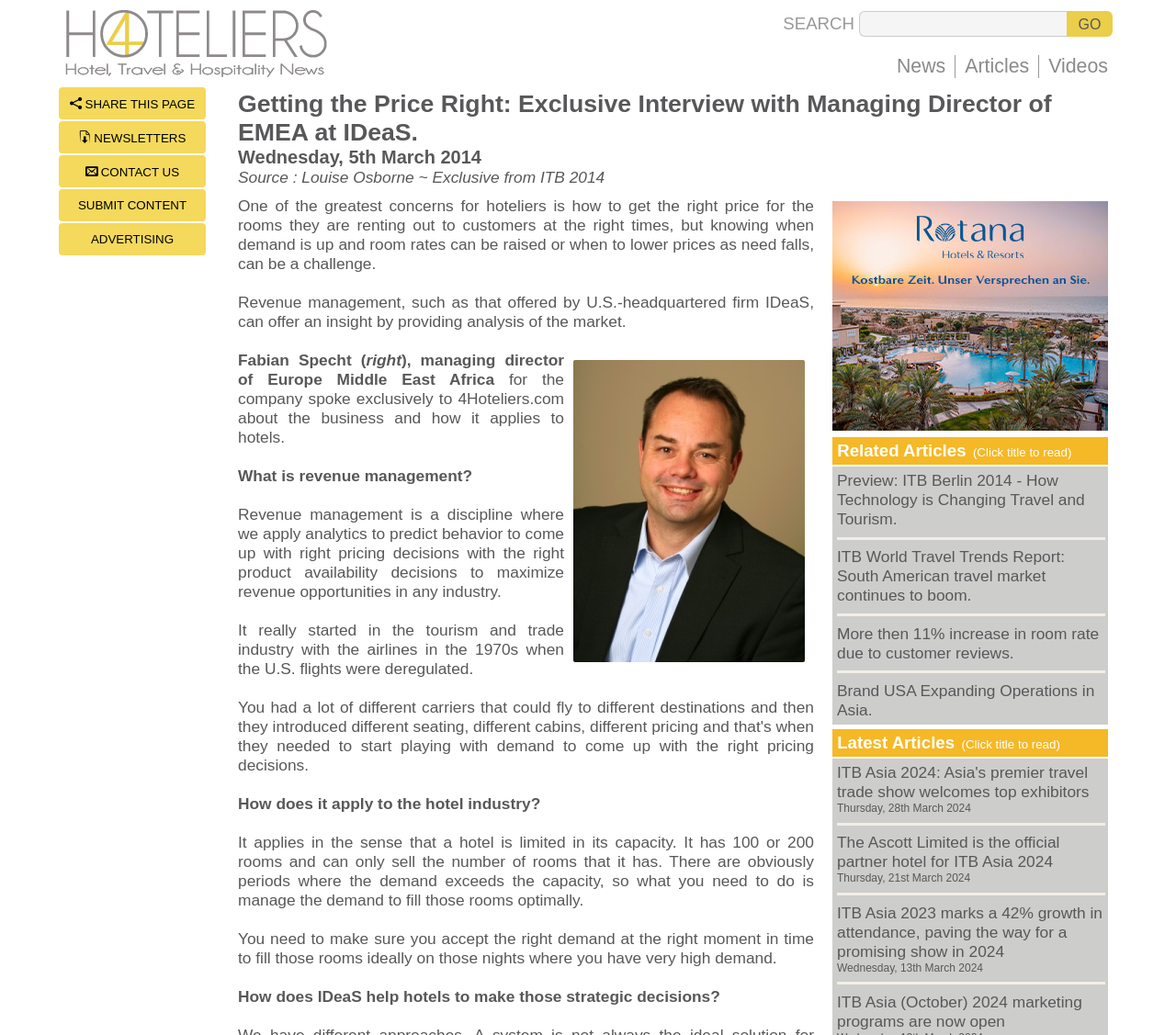Answer the question using only one word or a concise phrase: What is the event mentioned in the article?

ITB Berlin